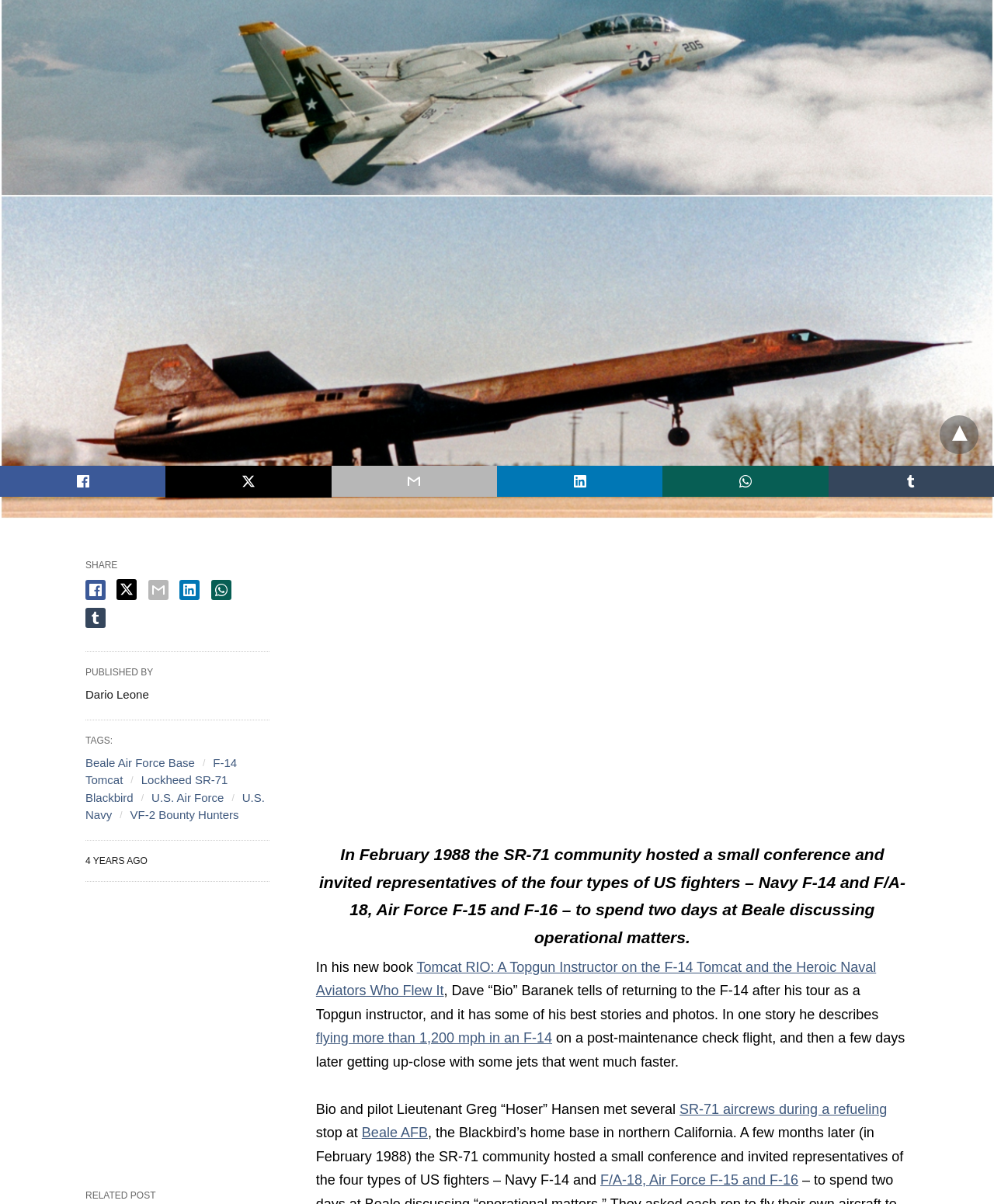Determine the bounding box coordinates for the HTML element mentioned in the following description: "aria-label="whatsapp share"". The coordinates should be a list of four floats ranging from 0 to 1, represented as [left, top, right, bottom].

[0.212, 0.482, 0.233, 0.499]